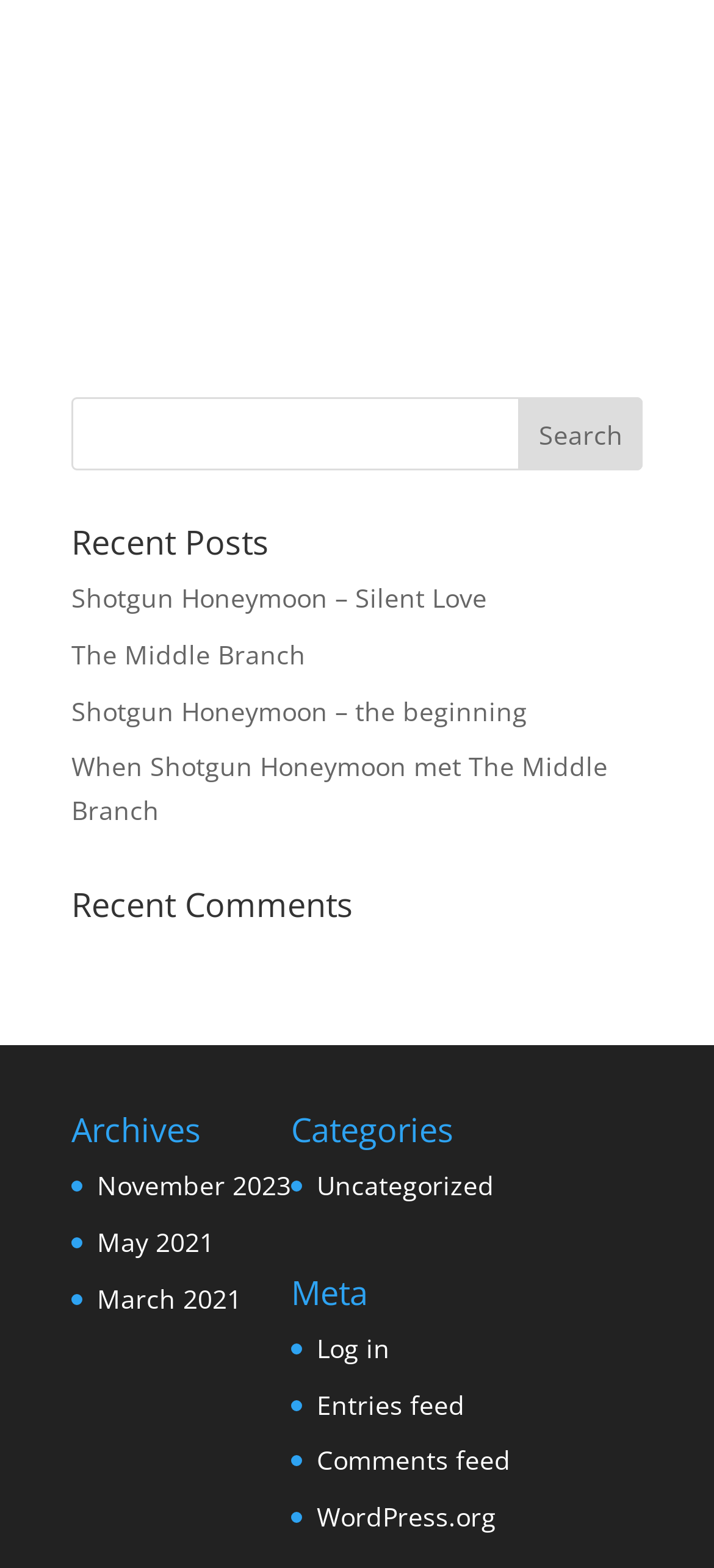Indicate the bounding box coordinates of the element that needs to be clicked to satisfy the following instruction: "log in". The coordinates should be four float numbers between 0 and 1, i.e., [left, top, right, bottom].

[0.444, 0.848, 0.546, 0.871]